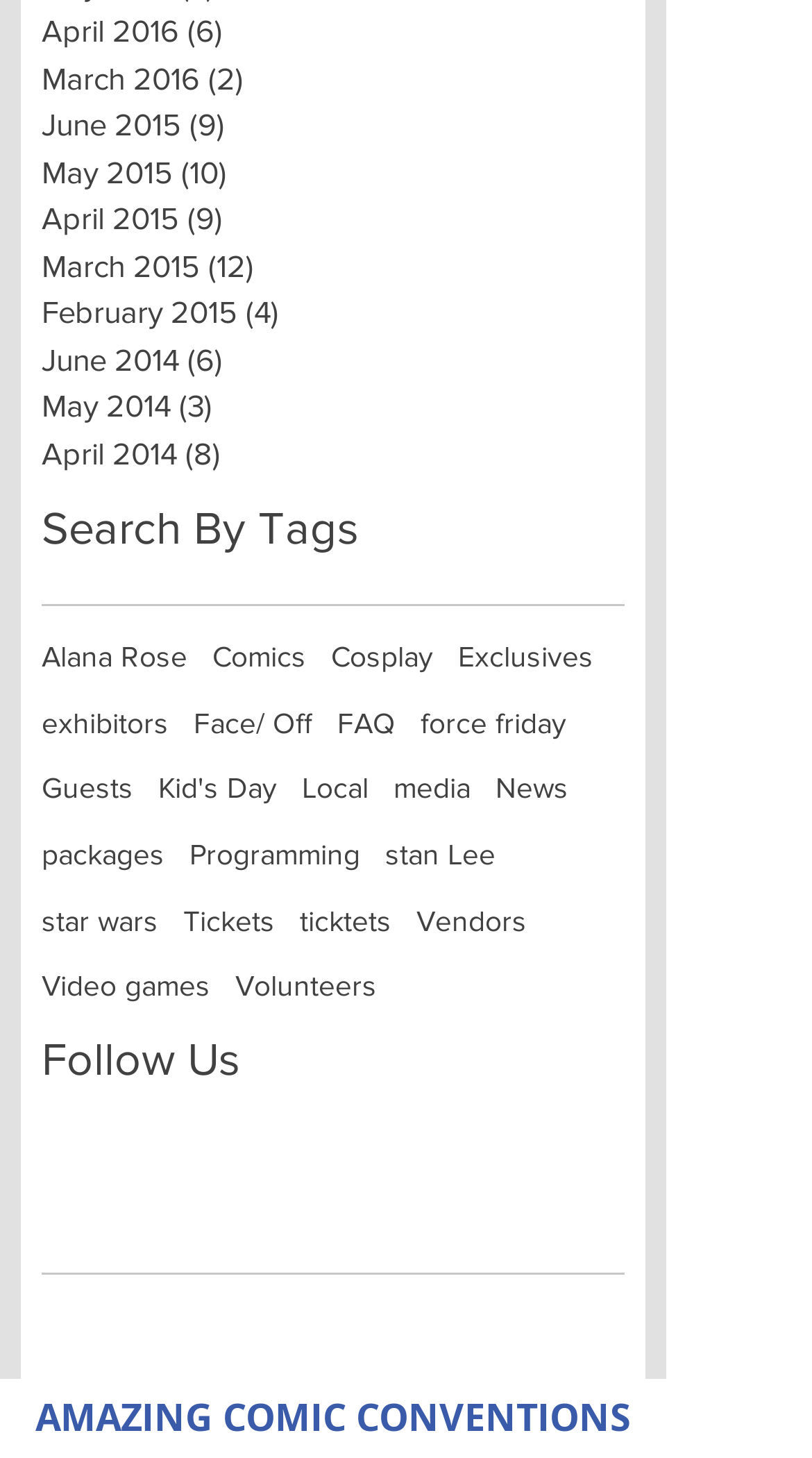What is the category with the most posts?
Look at the image and respond to the question as thoroughly as possible.

I looked at the links with month names and years, and found that March 2015 has 12 posts, which is the highest number of posts among all the months listed.